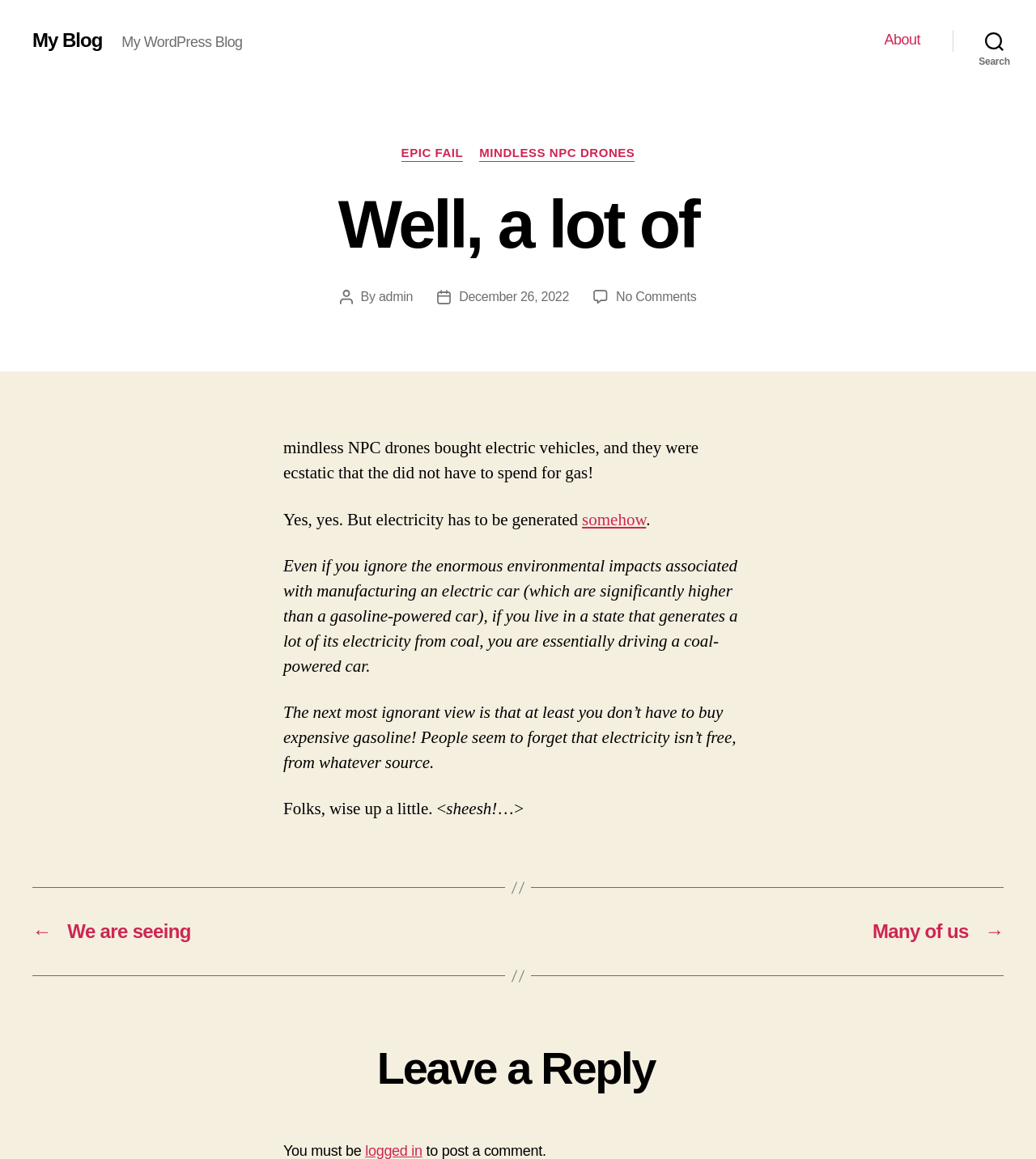Find the bounding box coordinates of the clickable area that will achieve the following instruction: "View the author's profile".

[0.366, 0.25, 0.399, 0.262]